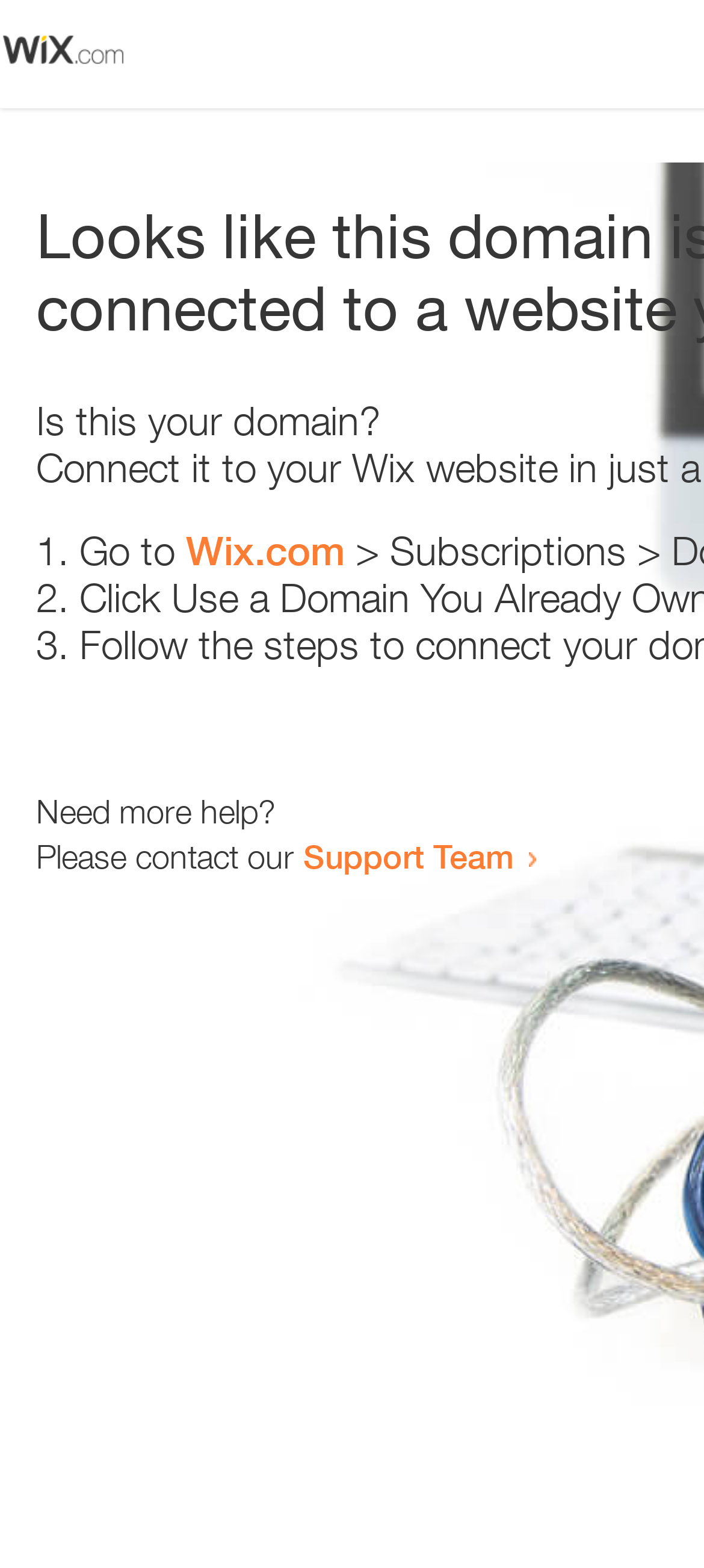Respond with a single word or phrase:
What is the link text in the second list item?

Wix.com